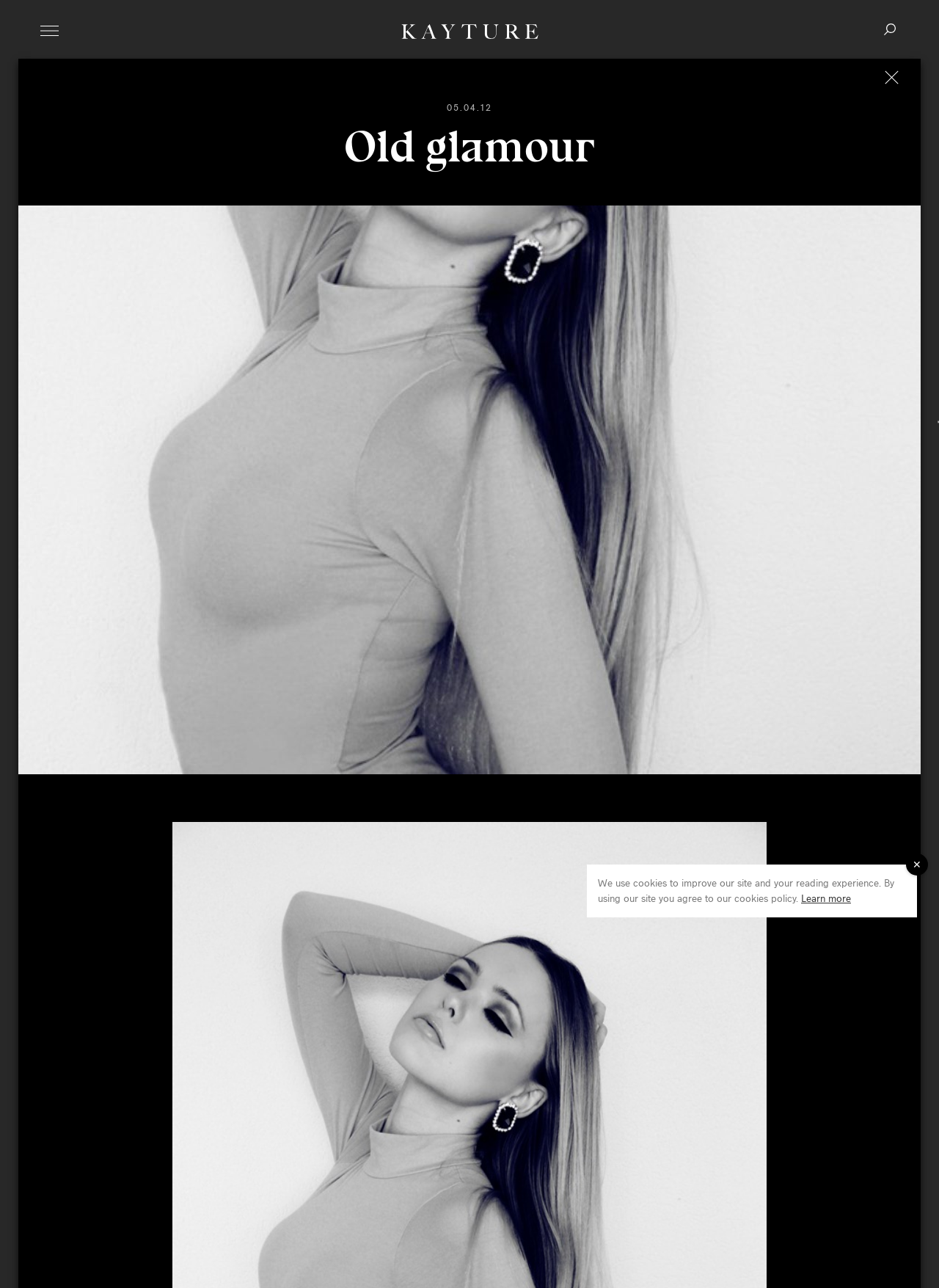Offer a thorough description of the webpage.

The webpage is titled "Kayture – OLD GLAMOUR" and has a prominent heading "Kayture" at the top left corner. Below the title, there are two links, one on the left and one on the right, with the rightmost link containing a "✕" icon and a date "05.04.12". 

The main content of the webpage is headed by "Old glamour", which is positioned roughly in the middle of the page. 

At the bottom right corner, there is a notification about cookies, stating "We use cookies to improve our site and your reading experience. By using our site you agree to our cookies policy." This notification also includes a "Learn more" link. 

Additionally, there is a small "✕" icon at the bottom right edge of the page.